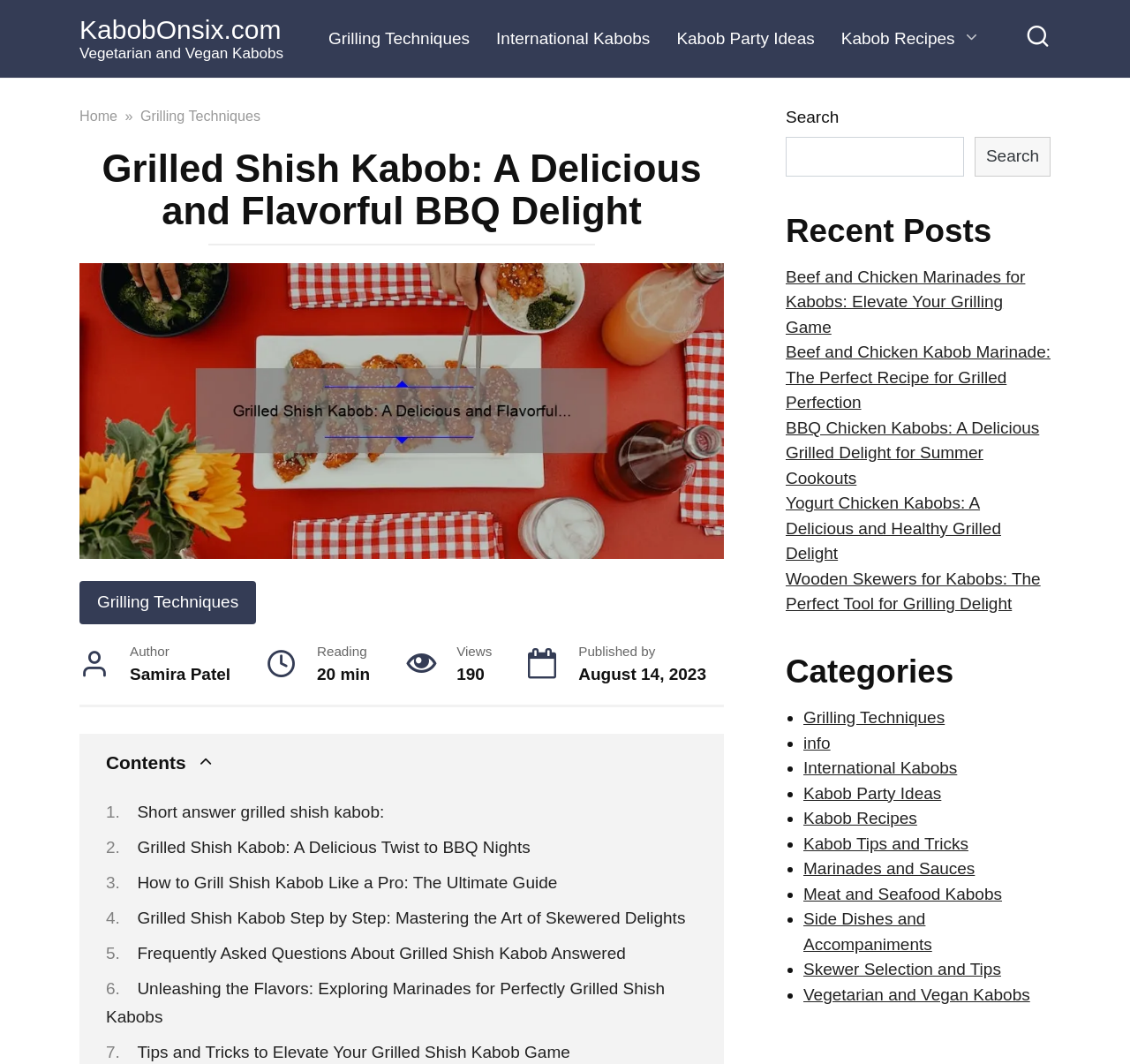What is the author of this article?
Use the screenshot to answer the question with a single word or phrase.

Samira Patel